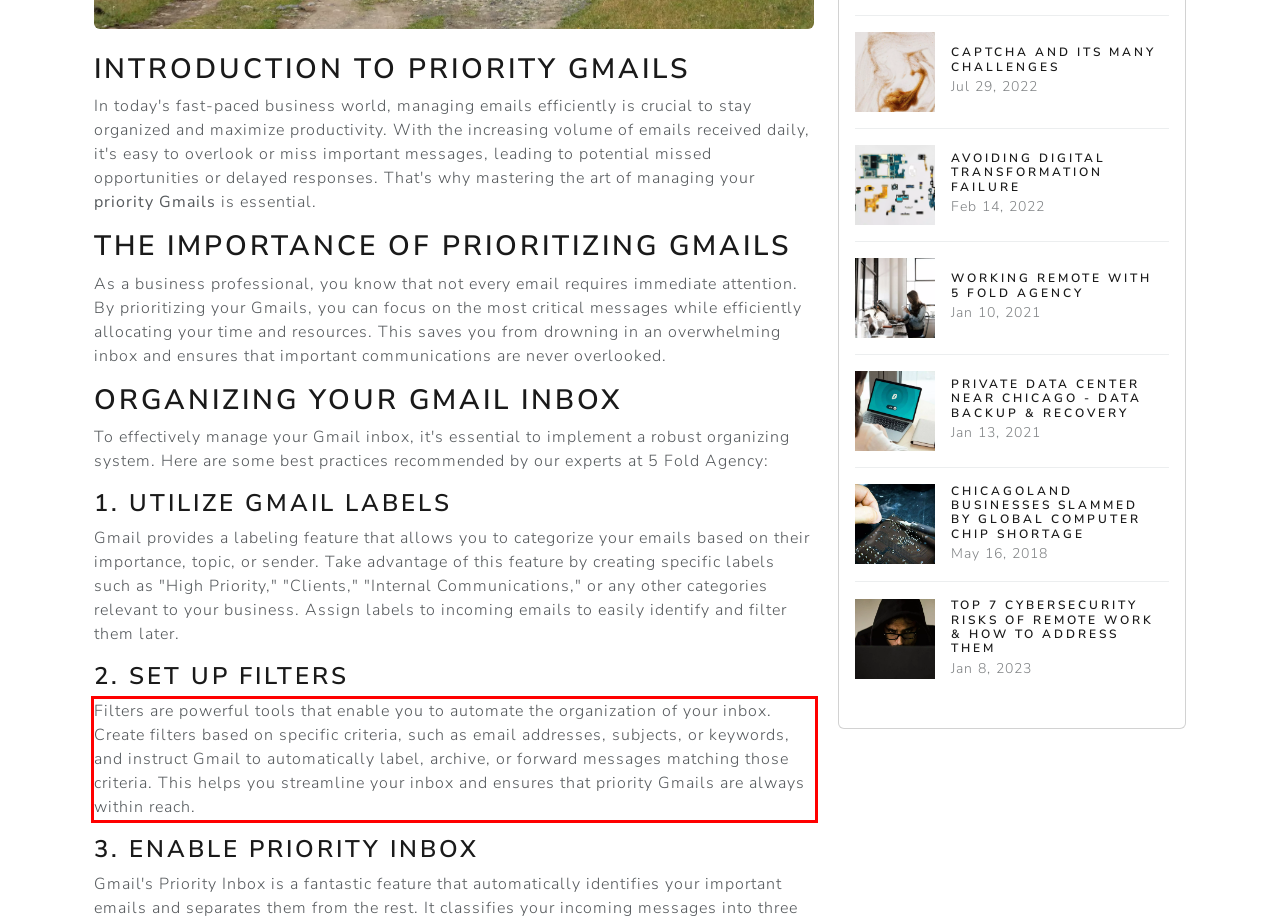You are provided with a screenshot of a webpage that includes a red bounding box. Extract and generate the text content found within the red bounding box.

Filters are powerful tools that enable you to automate the organization of your inbox. Create filters based on specific criteria, such as email addresses, subjects, or keywords, and instruct Gmail to automatically label, archive, or forward messages matching those criteria. This helps you streamline your inbox and ensures that priority Gmails are always within reach.